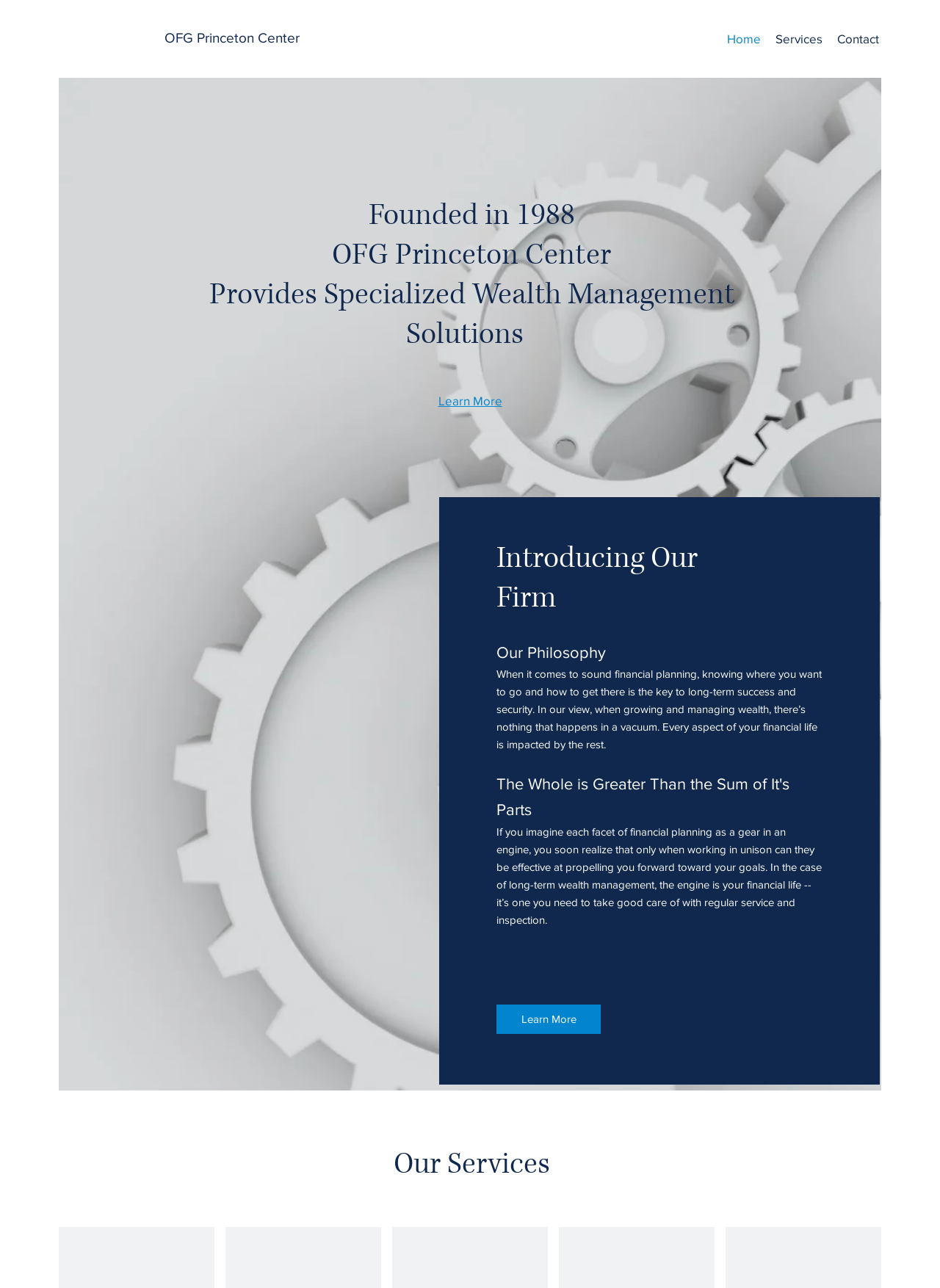Use the details in the image to answer the question thoroughly: 
What is the focus of the law firm?

The focus of the law firm can be inferred from the heading 'Founded in 1988 OFG Princeton Center Provides Specialized Wealth Management Solutions', which suggests that the firm specializes in wealth management.